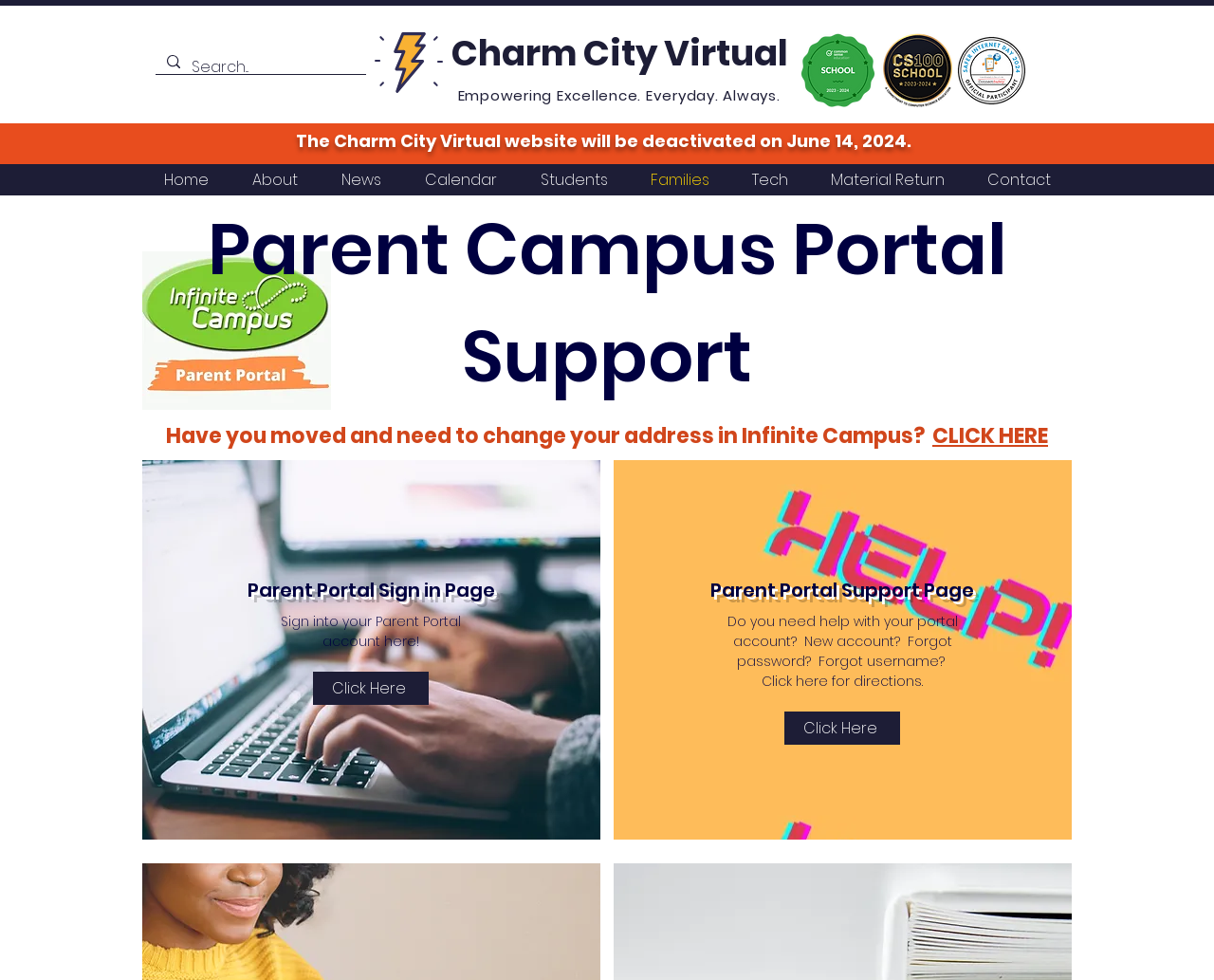Locate the bounding box coordinates of the element you need to click to accomplish the task described by this instruction: "Get help with your portal account".

[0.646, 0.726, 0.741, 0.76]